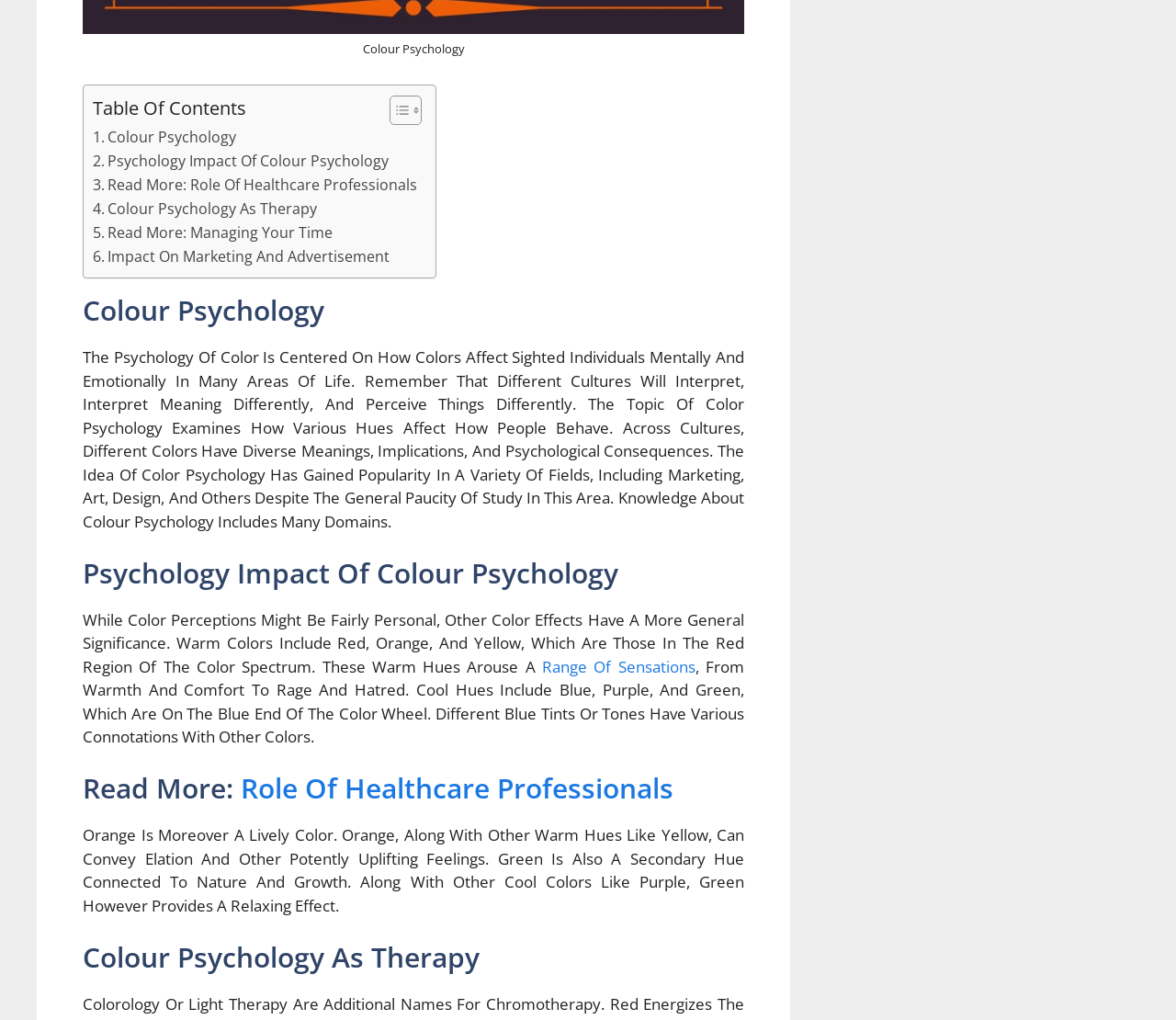What is the purpose of the 'Toggle Table of Content' link?
Refer to the image and answer the question using a single word or phrase.

To toggle table of content